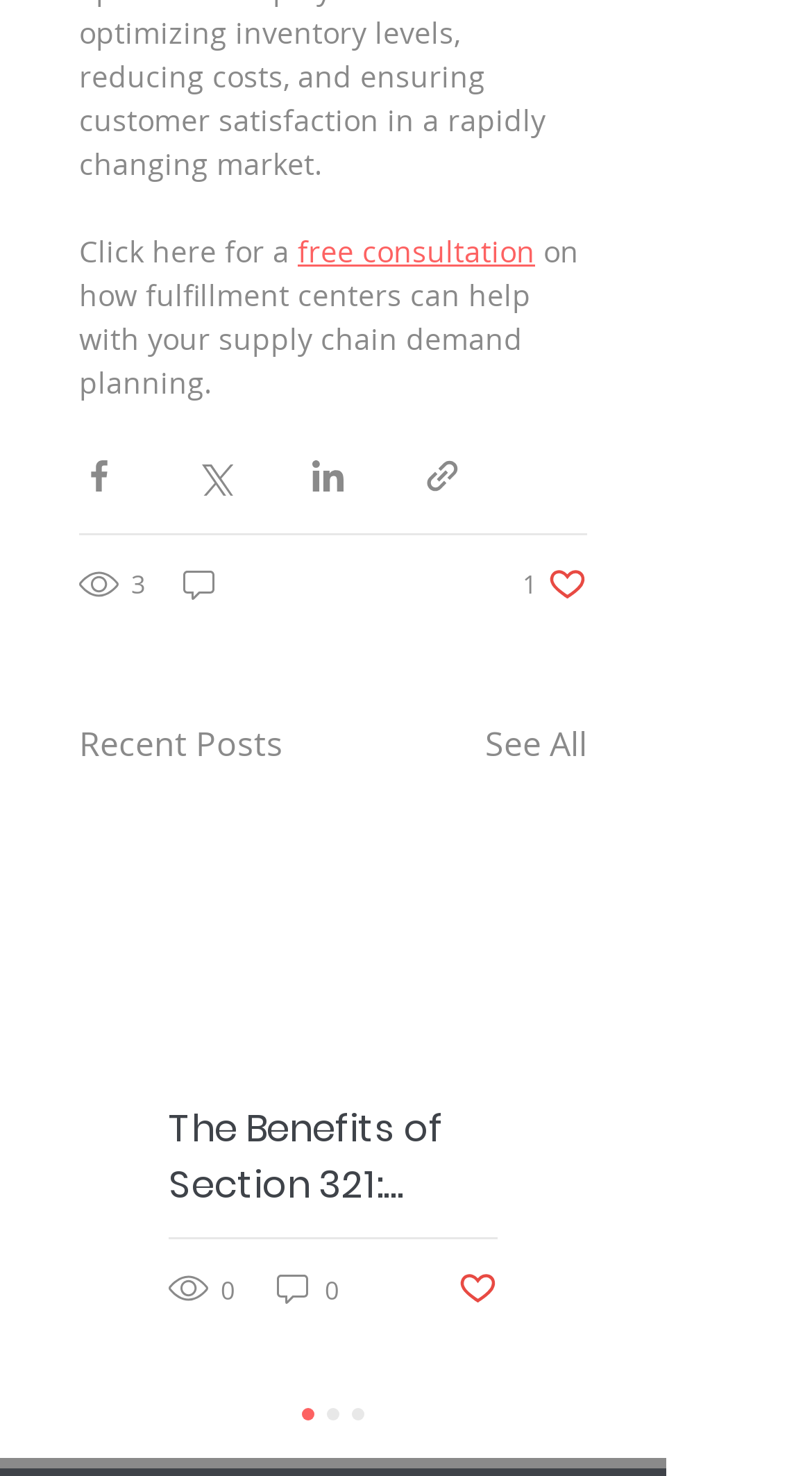What is the topic of the first article?
Please provide a single word or phrase as your answer based on the screenshot.

fulfillment centers